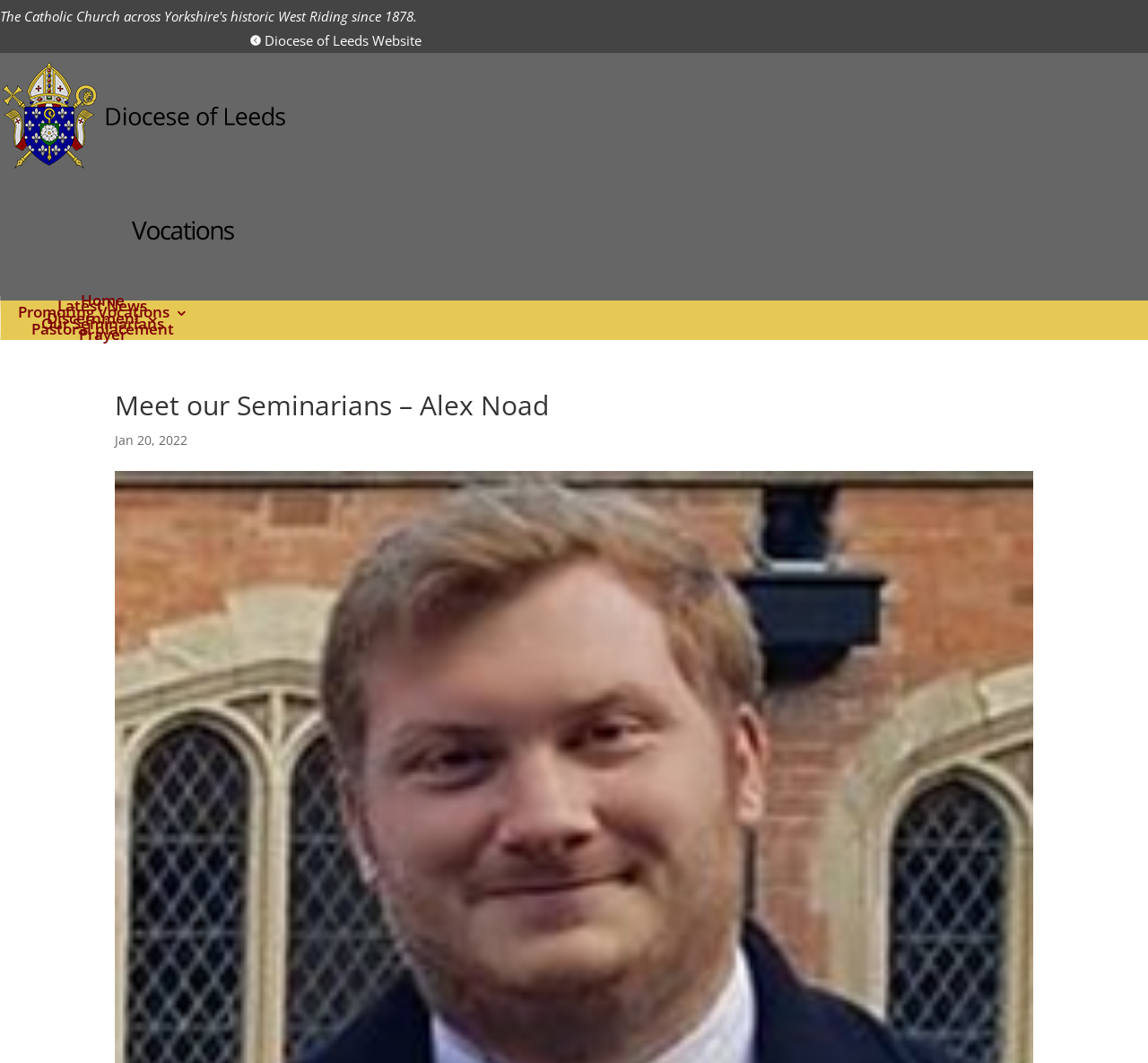Give a detailed account of the webpage's layout and content.

The webpage is about Alex Noad, a seminarian, and is part of the Diocese of Leeds website. At the top left corner, there is a link to the Diocese of Leeds website. Below it, there is an image, likely a logo or a profile picture, accompanied by an empty link. 

On the top right side, there is a navigation menu with several links, including "Home", "Latest News", "Promoting Vocations 3", "Discernment 3", "Our Seminarians", "Pastoral placement", and "Prayer". These links are arranged horizontally, with "Home" on the left and "Prayer" on the right.

Below the navigation menu, there is a heading that reads "Meet our Seminarians – Alex Noad". Underneath the heading, there is a date "Jan 20, 2022", indicating when the article or post was published.